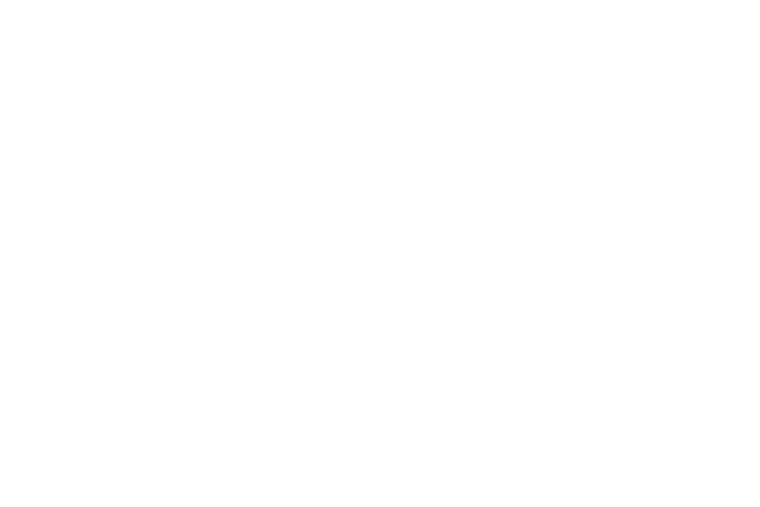Explain the image thoroughly, mentioning every notable detail.

The image features key moments from the launch event of the Duta Ginjal & Pre-Dialysis Education Programme held on March 26, 2022. This initiative, aimed at supporting chronic kidney disease (CKD) patients and their caregivers, was inaugurated by the Minister of Health, YB Khairy Jamaluddin. The event underscores the commitment to enhancing kidney health awareness and education among dialysis patients in Malaysia, aligning with the broader goals of the Chamrun Digital platform, which serves over 40,000 dialysis patients. The image captures the essence of this significant occasion, marking a step forward in kidney health education and support within the community.